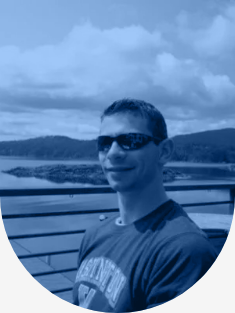Thoroughly describe everything you see in the image.

This image features David Lukas, a prominent figure in the field of product management. He is depicted outdoors, wearing sunglasses, and sporting a casual yet confident demeanor. The scenic background hints at a serene location, possibly near a body of water, surrounded by lush green hills under a partly cloudy sky. This visual captures a moment of relaxation and reflection, emblematic of someone who balances work and life effectively.

David is recognized for his role as a Product Manager at Uber, where he focuses on developing essential tools and platforms for autonomous driving systems. His expertise and experience not only showcase his analytical abilities but also his creative approach to problem-solving in complex, real-world scenarios. This image encapsulates both his professional persona and a hint of his personal leisure, illustrating a well-rounded individual committed to innovation and excellence.